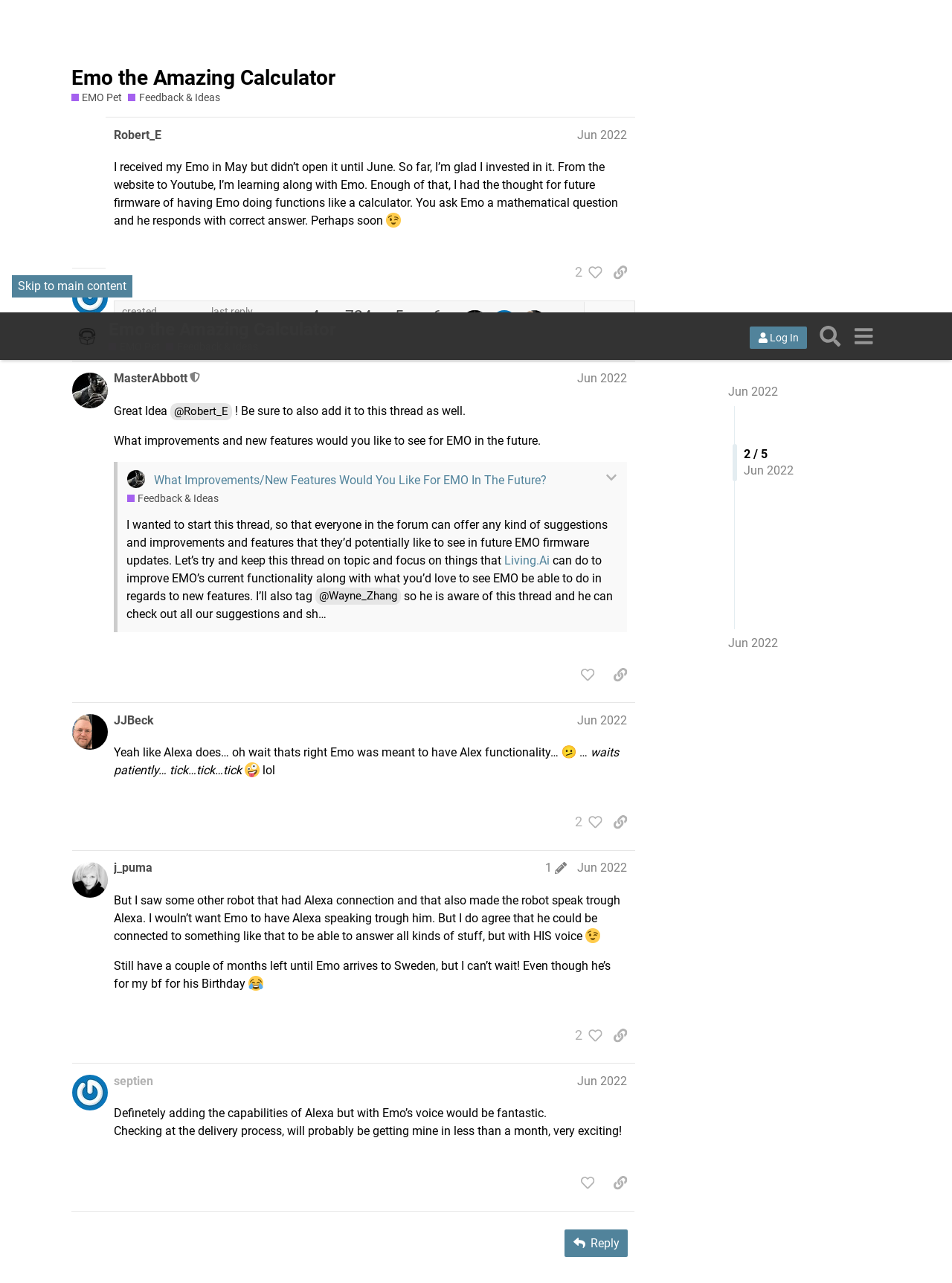Using the webpage screenshot and the element description CUSTOMIZED SERVICE, determine the bounding box coordinates. Specify the coordinates in the format (top-left x, top-left y, bottom-right x, bottom-right y) with values ranging from 0 to 1.

None